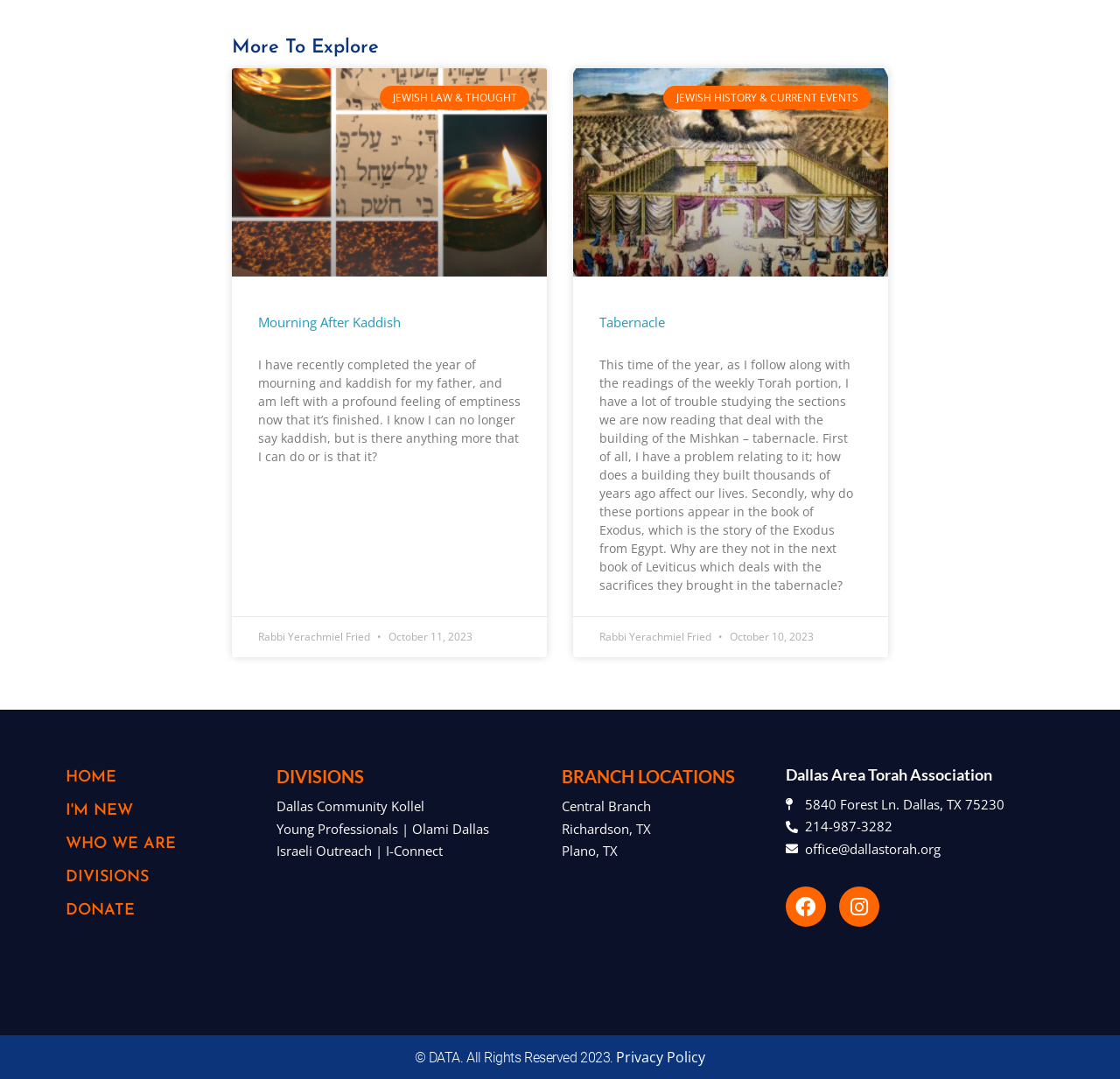Please provide a detailed answer to the question below based on the screenshot: 
What is the topic of the first article?

I determined the topic of the first article by looking at the StaticText element with the text 'JEWISH LAW & THOUGHT' which is a child of the first article element.